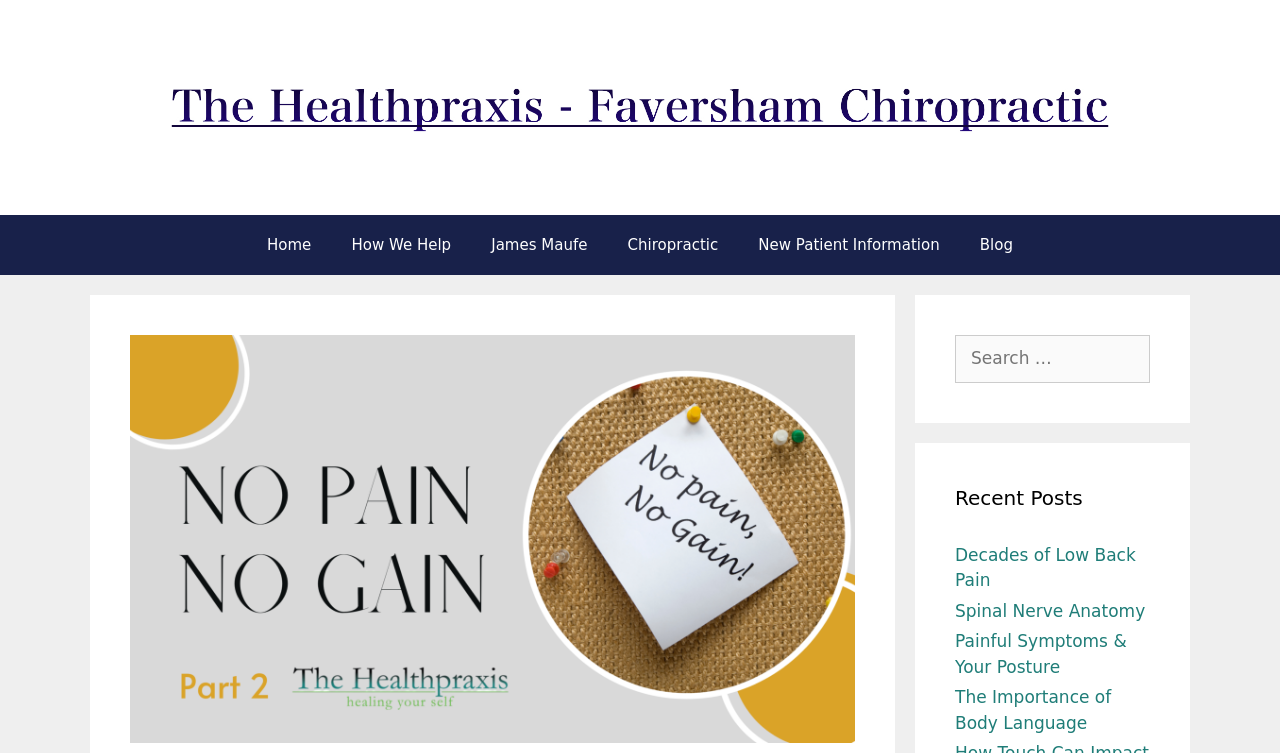Construct a thorough caption encompassing all aspects of the webpage.

The webpage is titled "No Pain No Gain - Part 2 - The Healthpraxis Barnstaple" and has a banner at the top with a link to "The Healthpraxis" accompanied by an image. Below the banner is a primary navigation menu with six links: "Home", "How We Help", "James Maufe", "Chiropractic", "New Patient Information", and "Blog". 

To the right of the navigation menu, there is a complementary section with a search box labeled "Search for:" and a heading "Recent Posts" above a list of four links to recent blog posts: "Decades of Low Back Pain", "Spinal Nerve Anatomy", "Painful Symptoms & Your Posture", and "The Importance of Body Language".